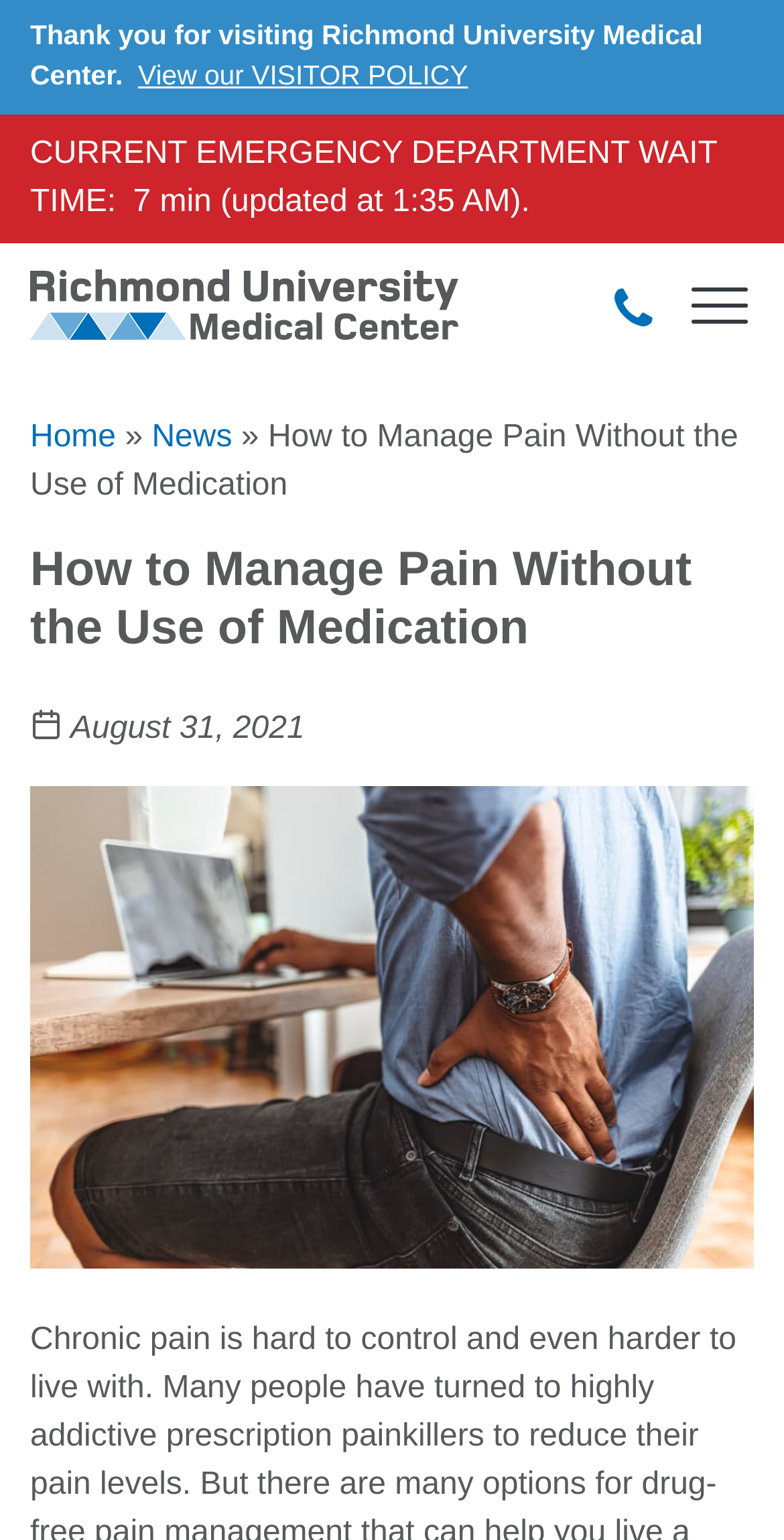Locate and extract the headline of this webpage.

How to Manage Pain Without the Use of Medication